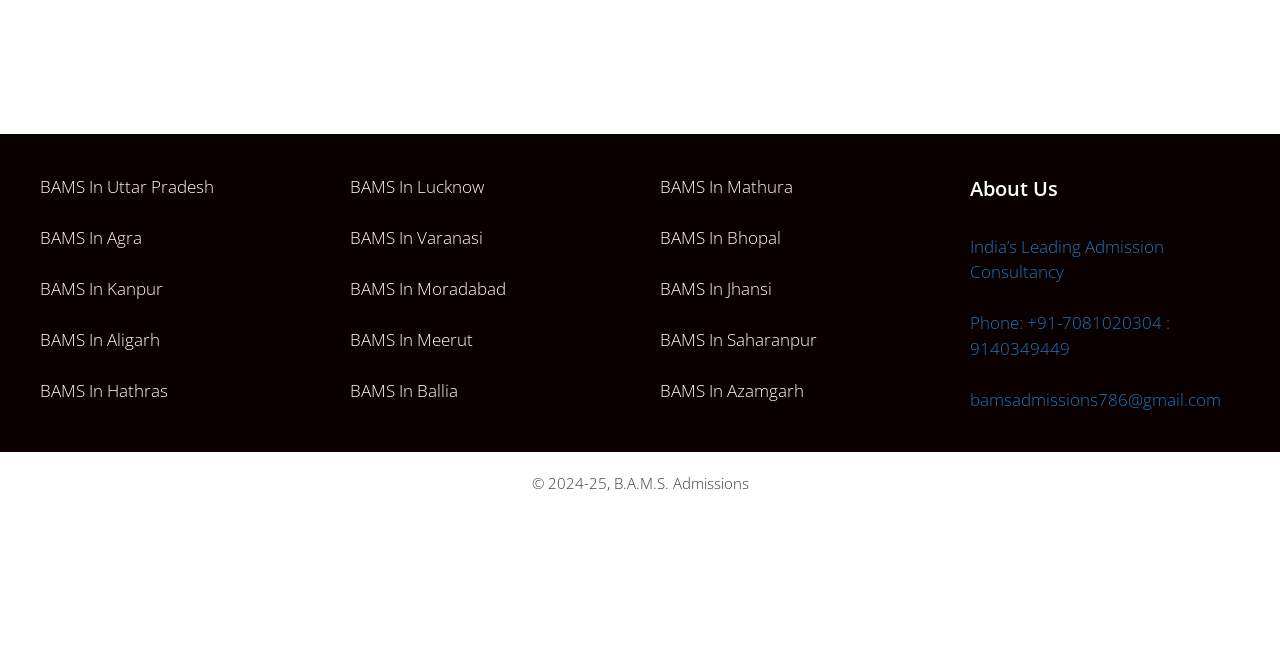What is the copyright year on the webpage?
Based on the image, provide a one-word or brief-phrase response.

2024-25